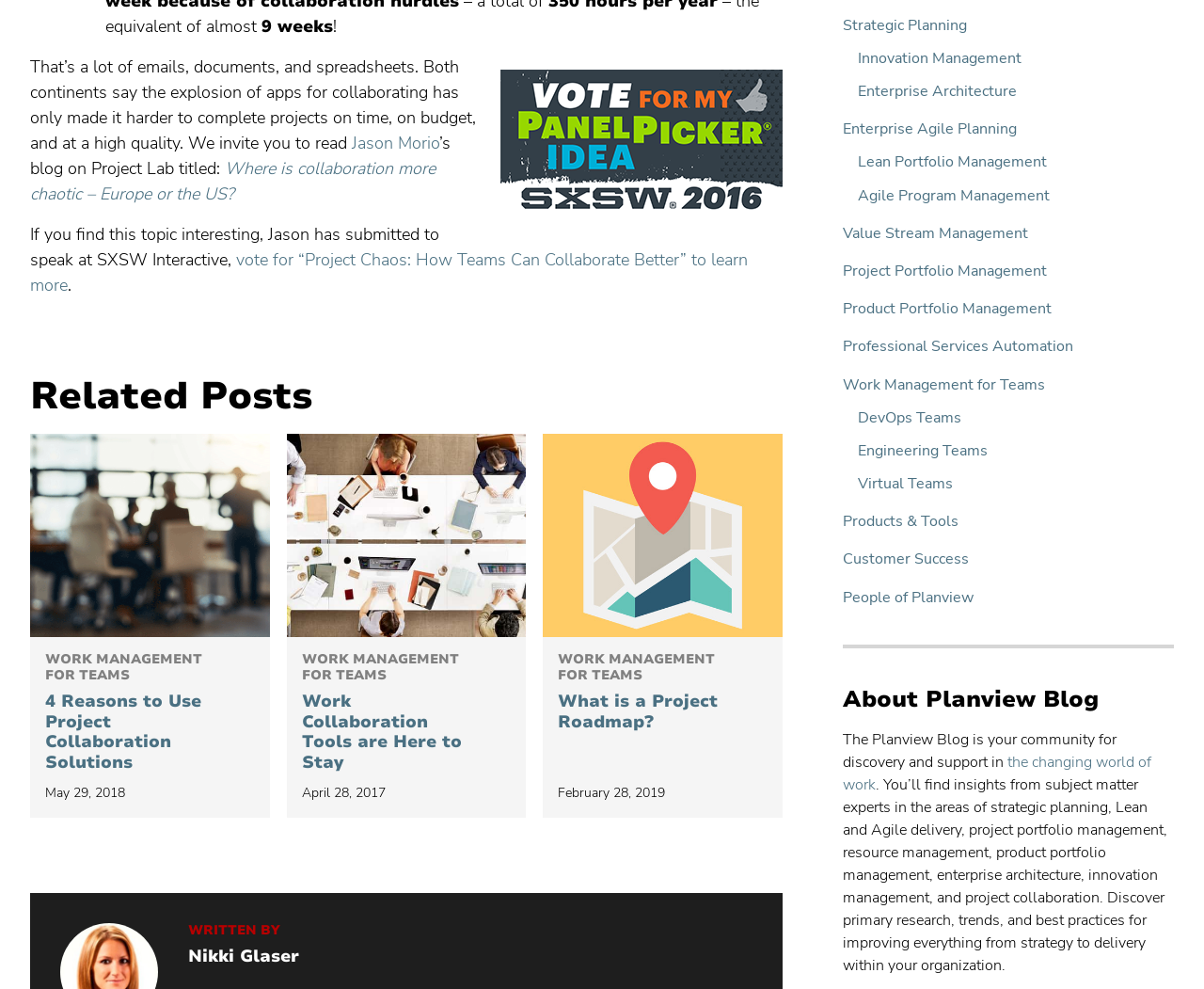Identify the bounding box coordinates for the UI element described as follows: Lean Portfolio Management. Use the format (top-left x, top-left y, bottom-right x, bottom-right y) and ensure all values are floating point numbers between 0 and 1.

[0.712, 0.155, 0.975, 0.174]